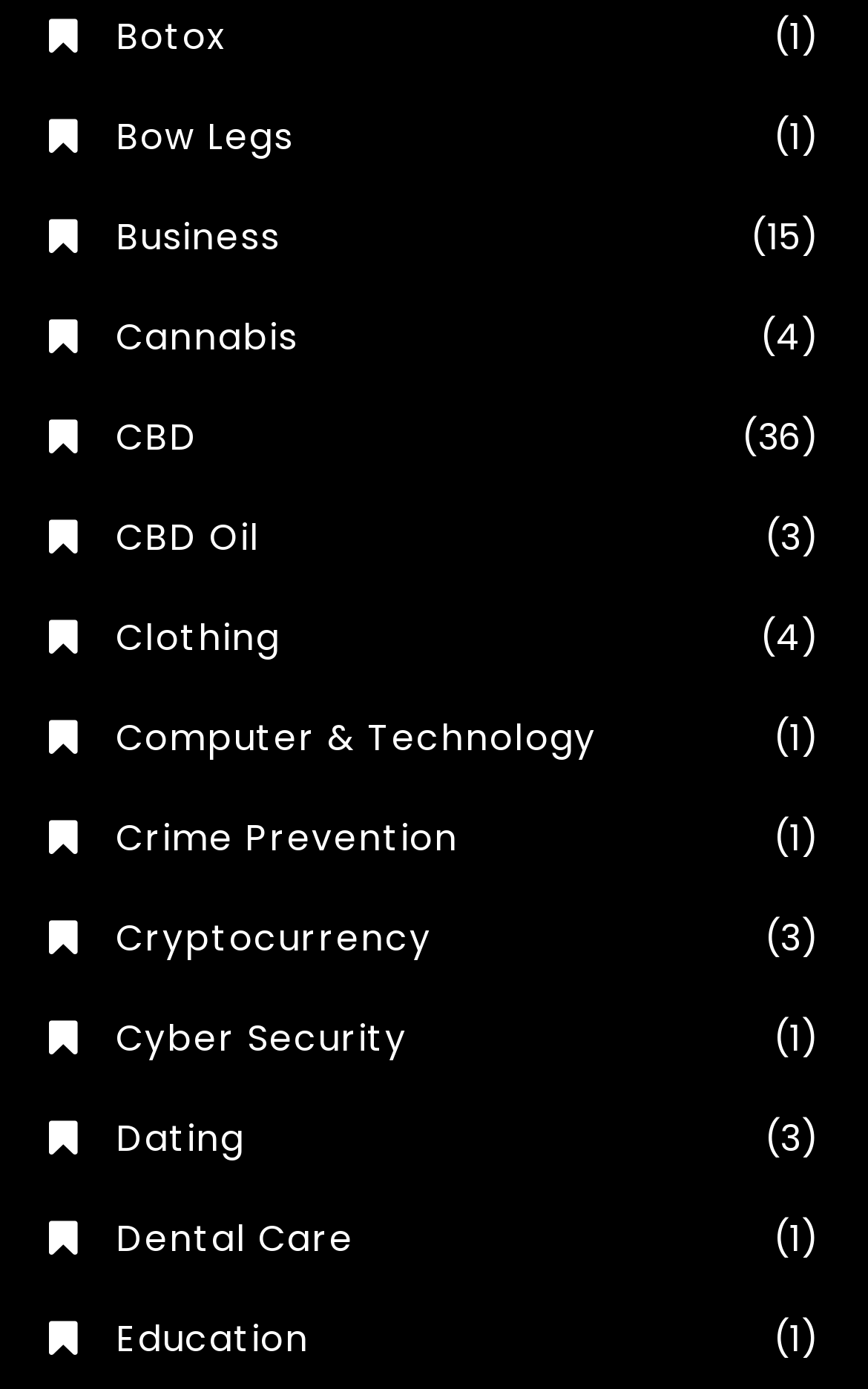Identify the bounding box coordinates for the element that needs to be clicked to fulfill this instruction: "Visit Business". Provide the coordinates in the format of four float numbers between 0 and 1: [left, top, right, bottom].

[0.056, 0.152, 0.323, 0.191]